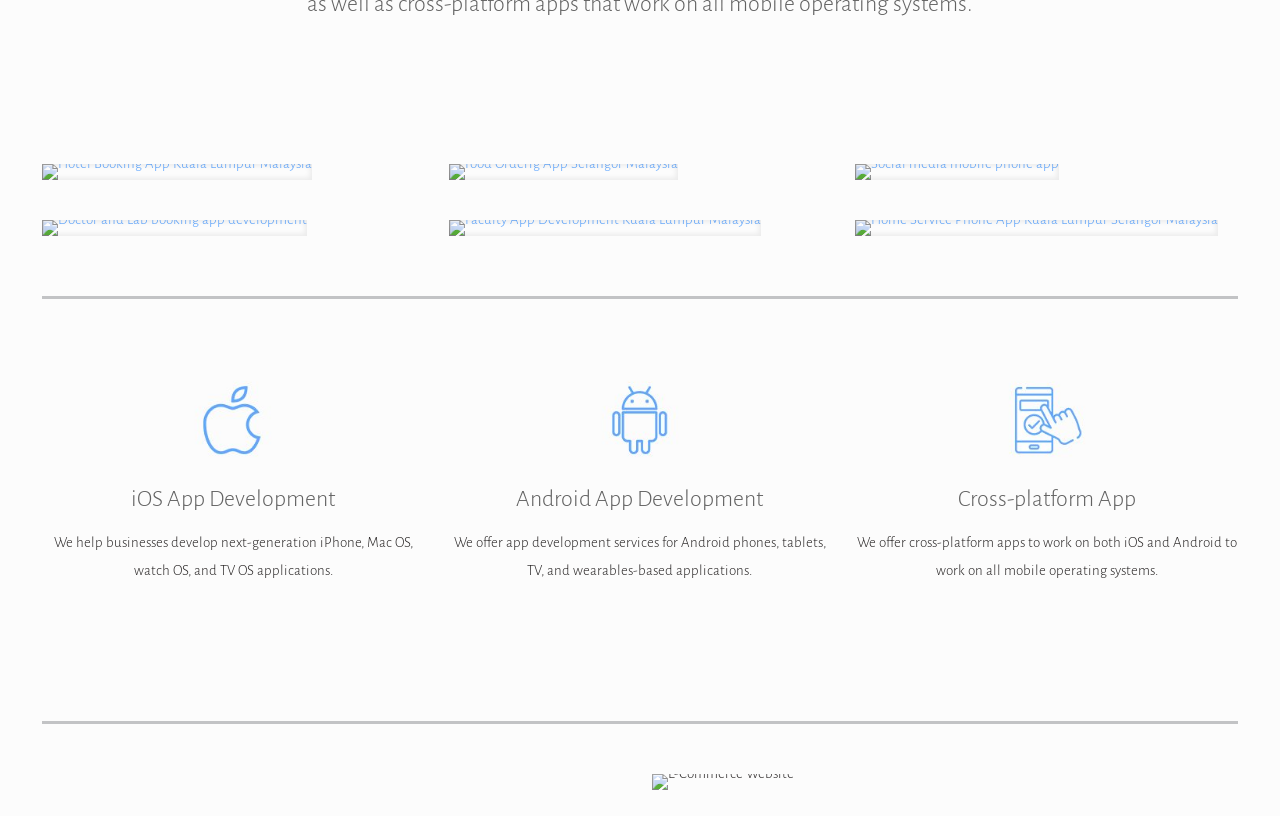Use a single word or phrase to respond to the question:
What is the topic of the first link?

Hotel Booking App